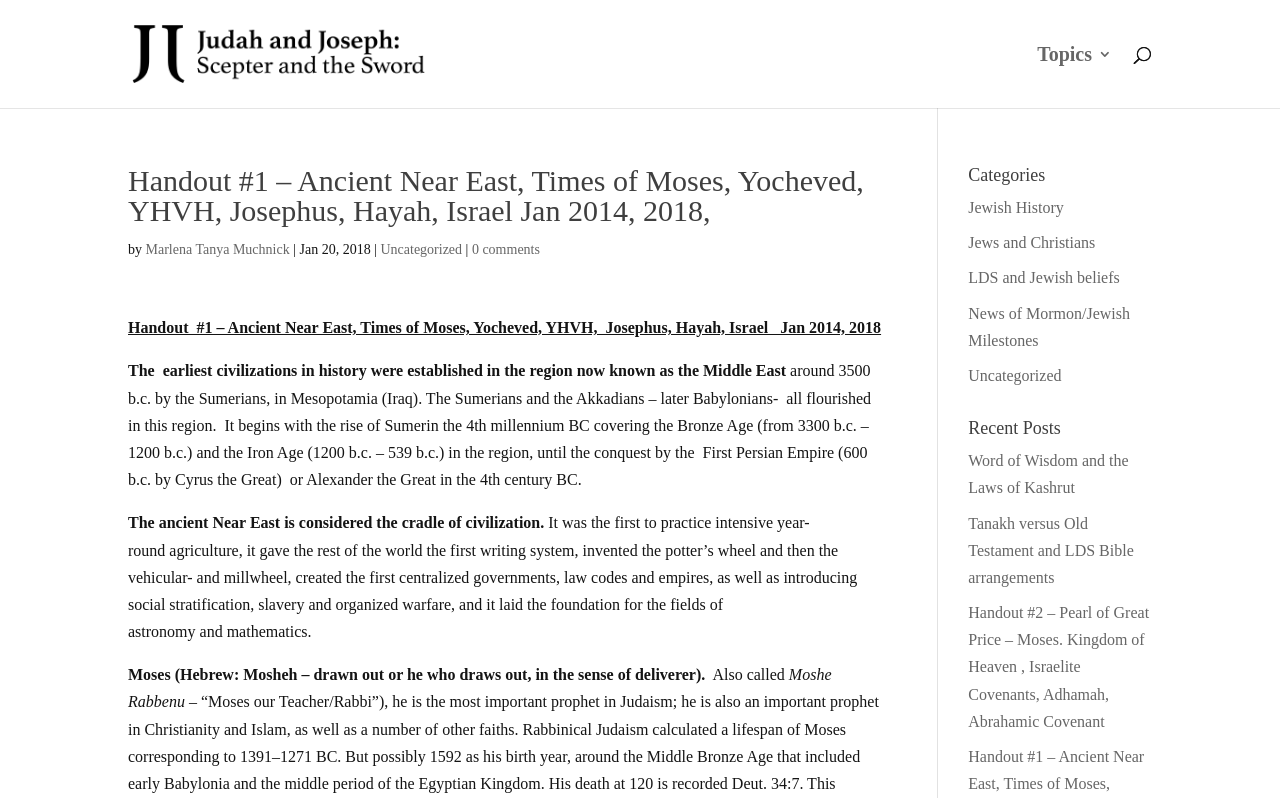Specify the bounding box coordinates of the area to click in order to follow the given instruction: "visit linkedin profile."

None